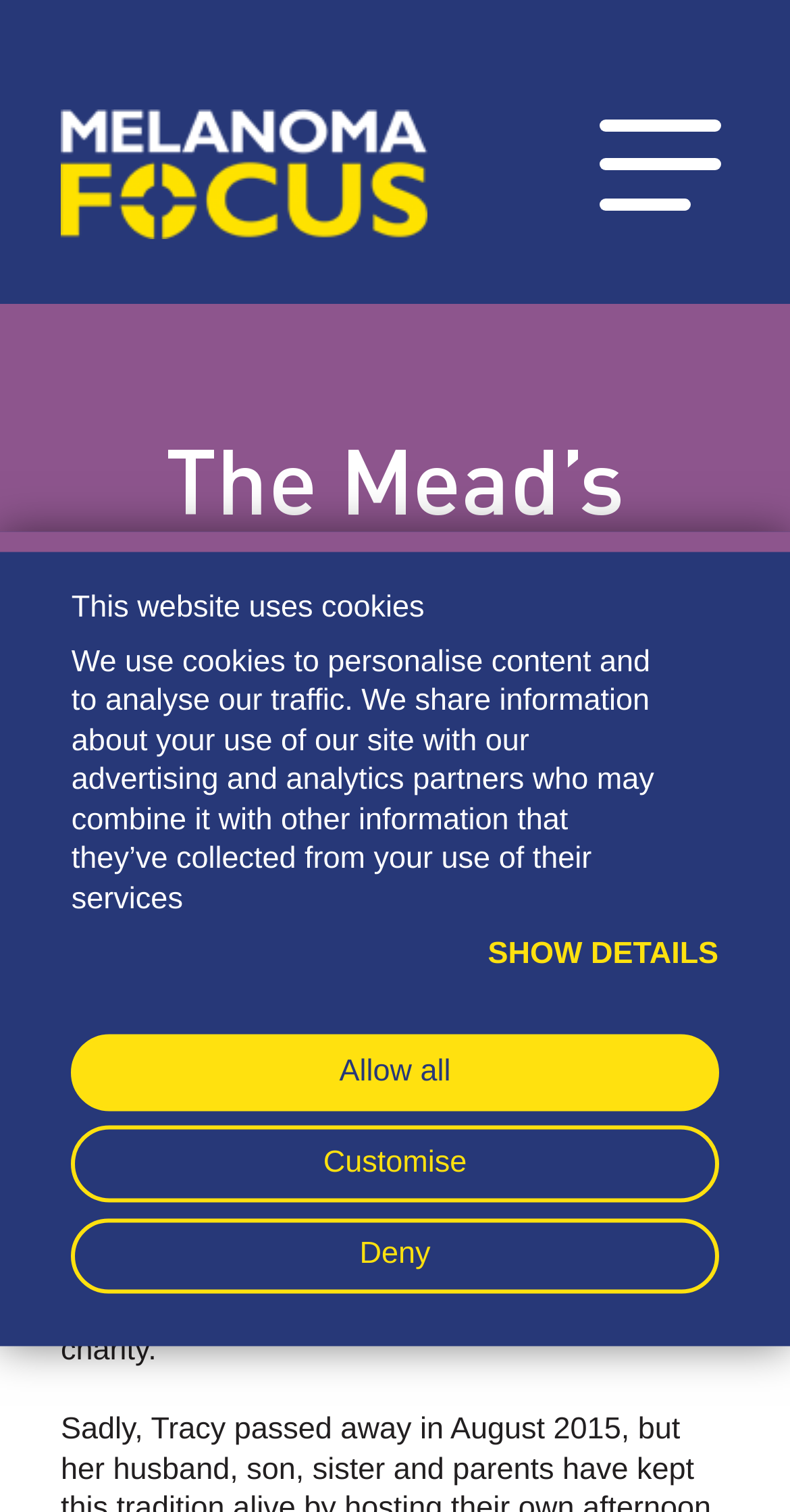Identify the bounding box coordinates for the element you need to click to achieve the following task: "Click the 'PRINT PAGE' button". Provide the bounding box coordinates as four float numbers between 0 and 1, in the form [left, top, right, bottom].

[0.843, 0.81, 0.962, 0.89]